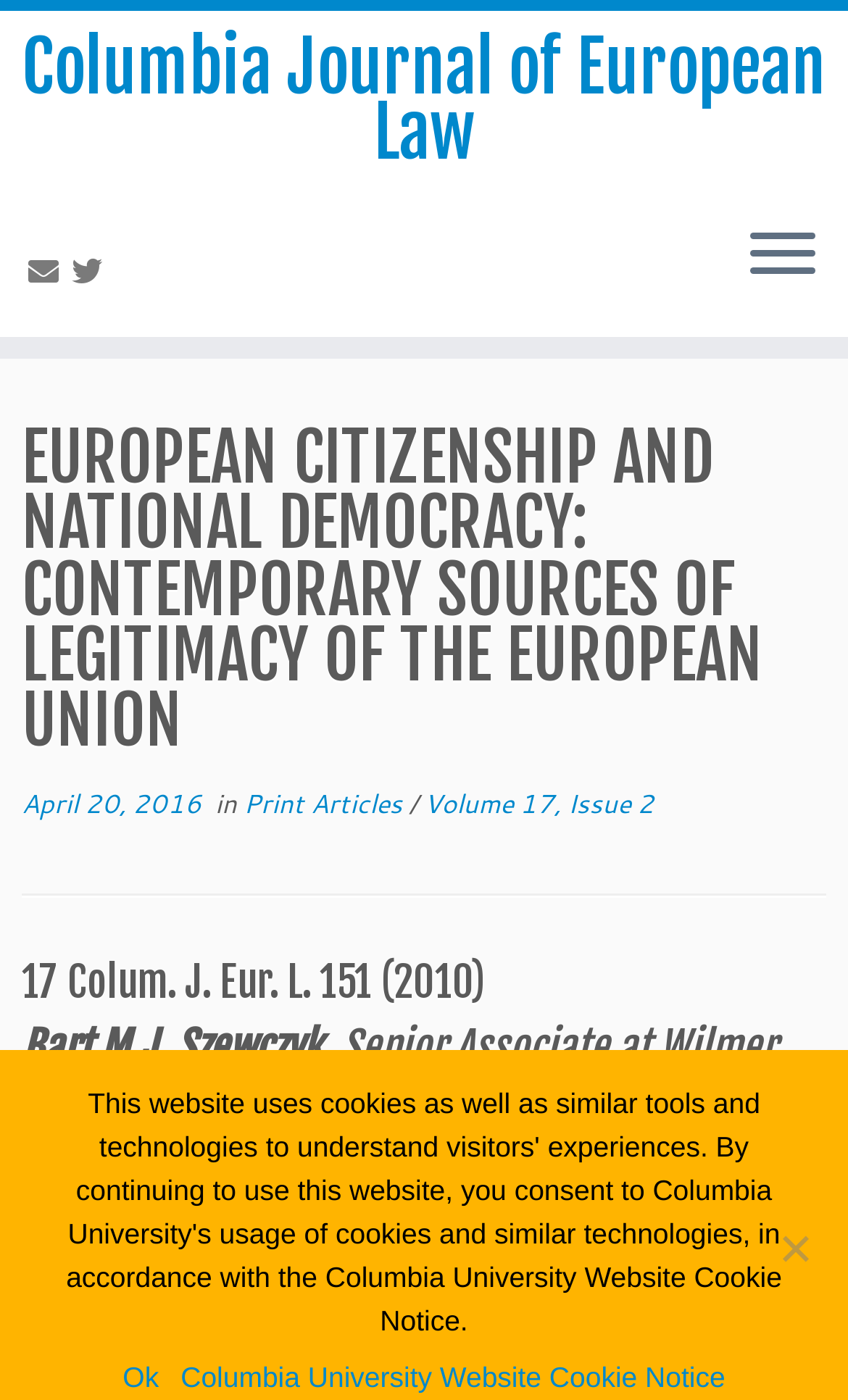Please provide a one-word or short phrase answer to the question:
What is the name of the journal?

Columbia Journal of European Law